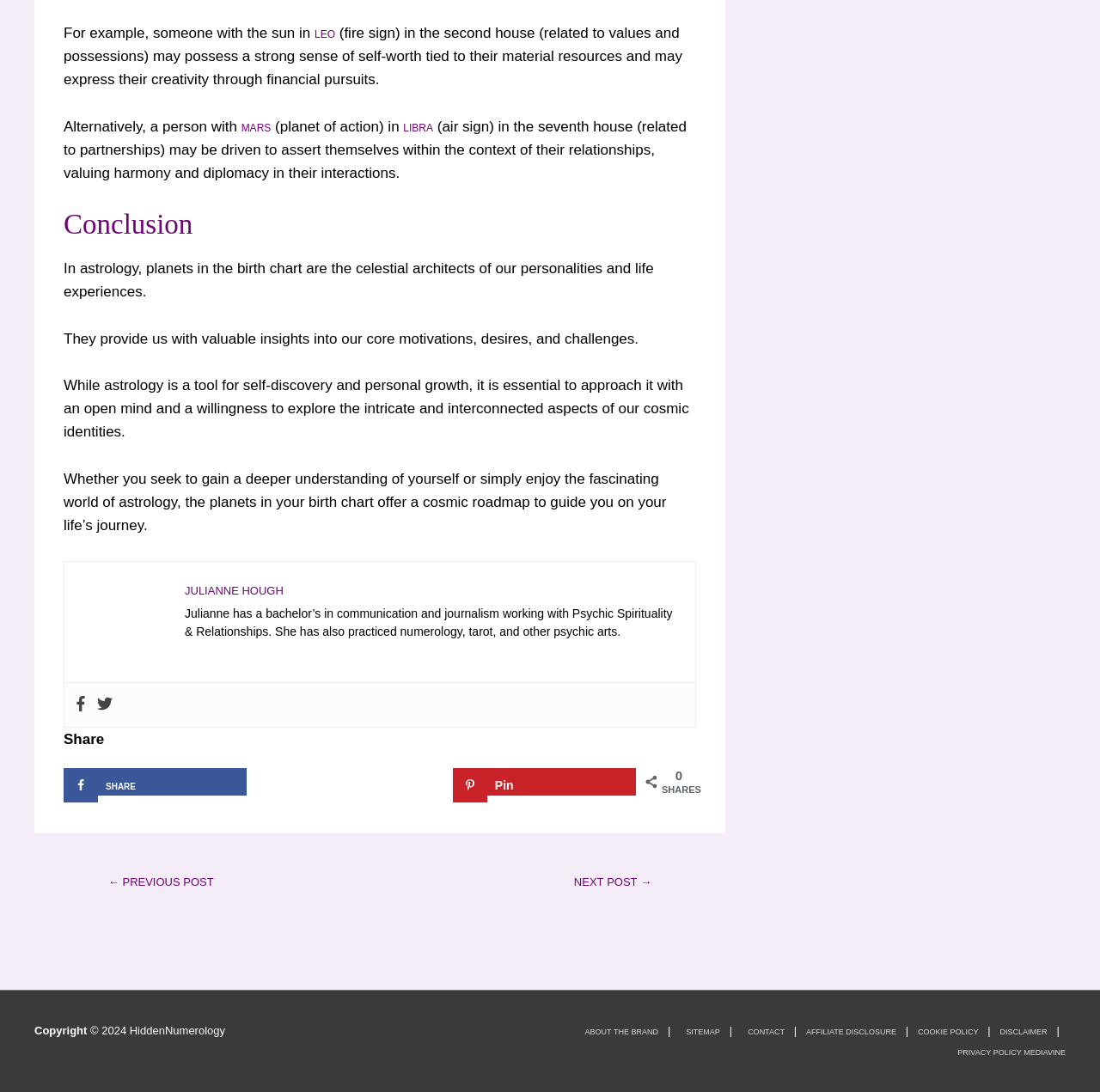Please specify the bounding box coordinates of the clickable section necessary to execute the following command: "Learn more about the brand".

[0.532, 0.938, 0.598, 0.95]